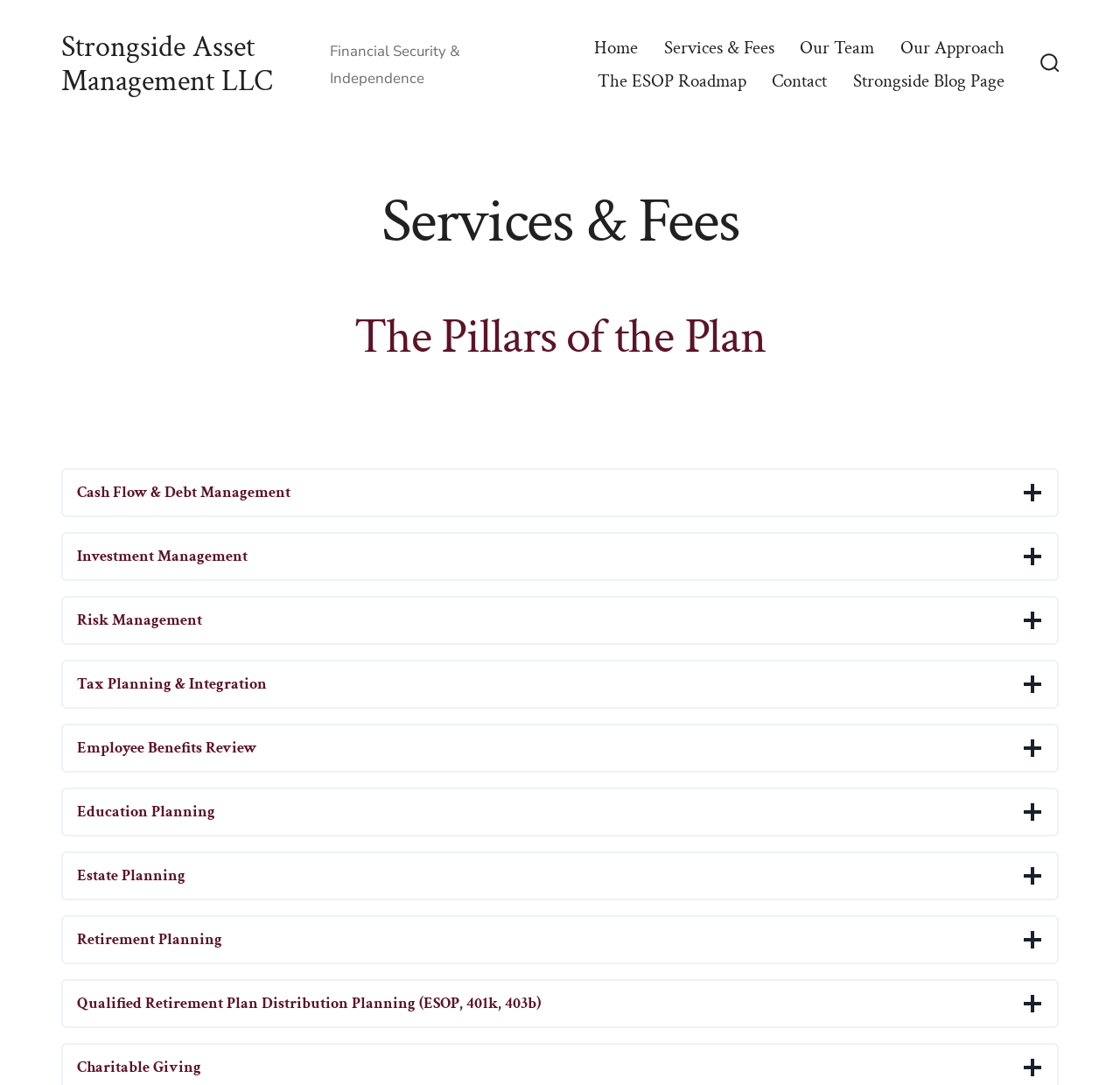Please identify the bounding box coordinates of the area I need to click to accomplish the following instruction: "Read about The Pillars of the Plan".

[0.238, 0.285, 0.762, 0.337]